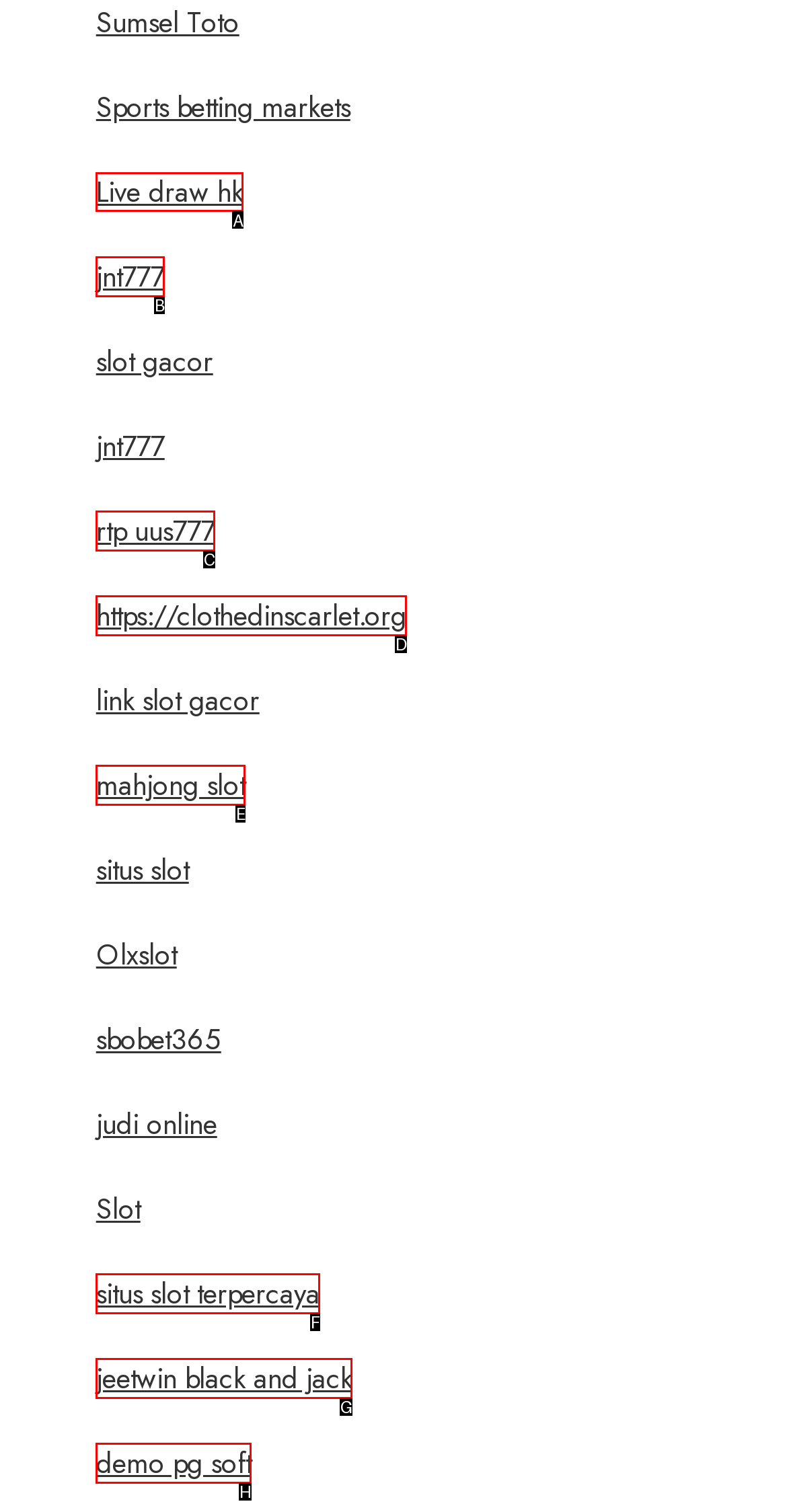For the given instruction: Go to Live draw hk, determine which boxed UI element should be clicked. Answer with the letter of the corresponding option directly.

A